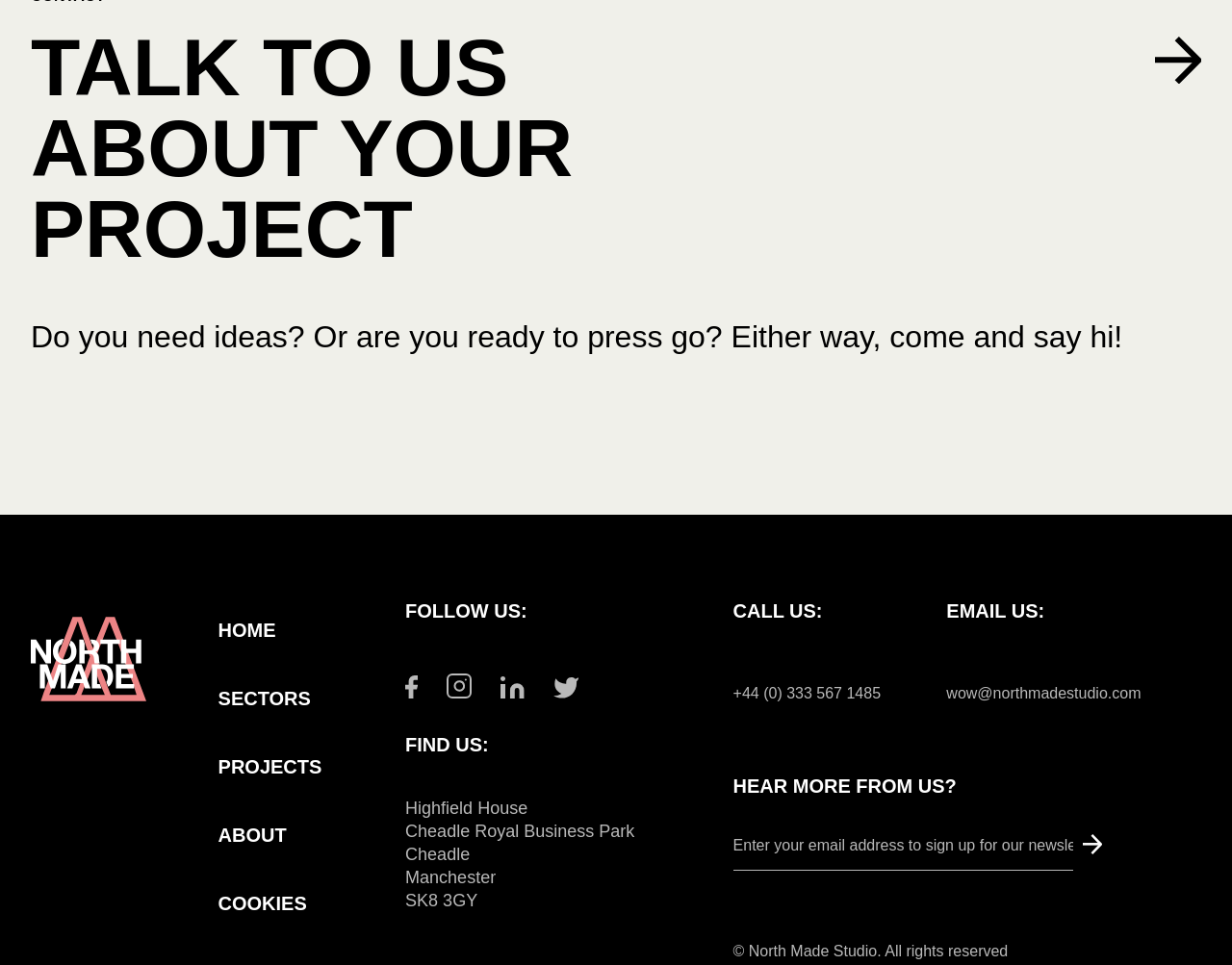Given the element description Home Link .a{fill:#ed8485;}.b{fill:#fff;}, specify the bounding box coordinates of the corresponding UI element in the format (top-left x, top-left y, bottom-right x, bottom-right y). All values must be between 0 and 1.

[0.025, 0.712, 0.119, 0.75]